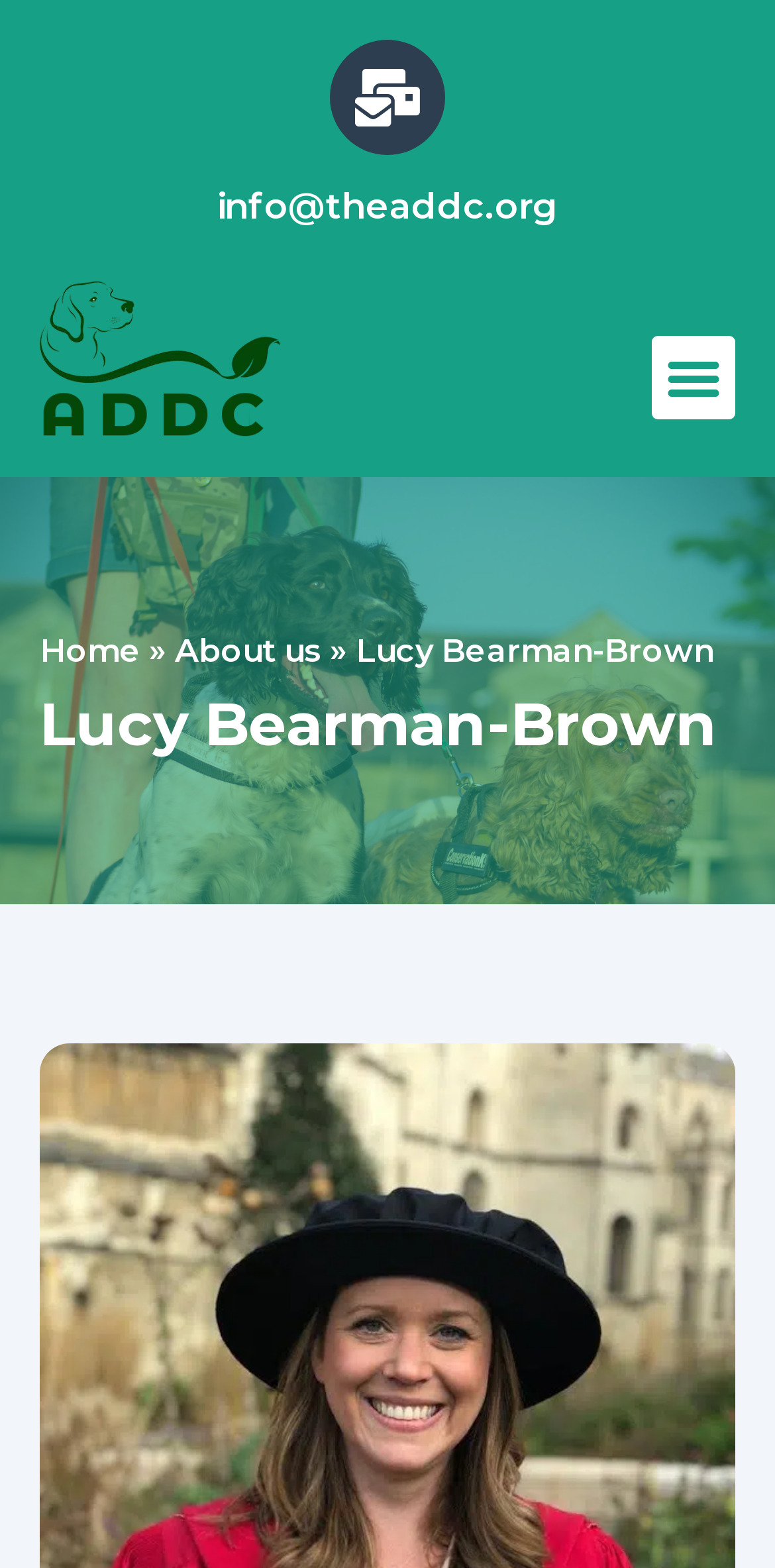What is the name of the person on this webpage?
Based on the visual, give a brief answer using one word or a short phrase.

Lucy Bearman-Brown